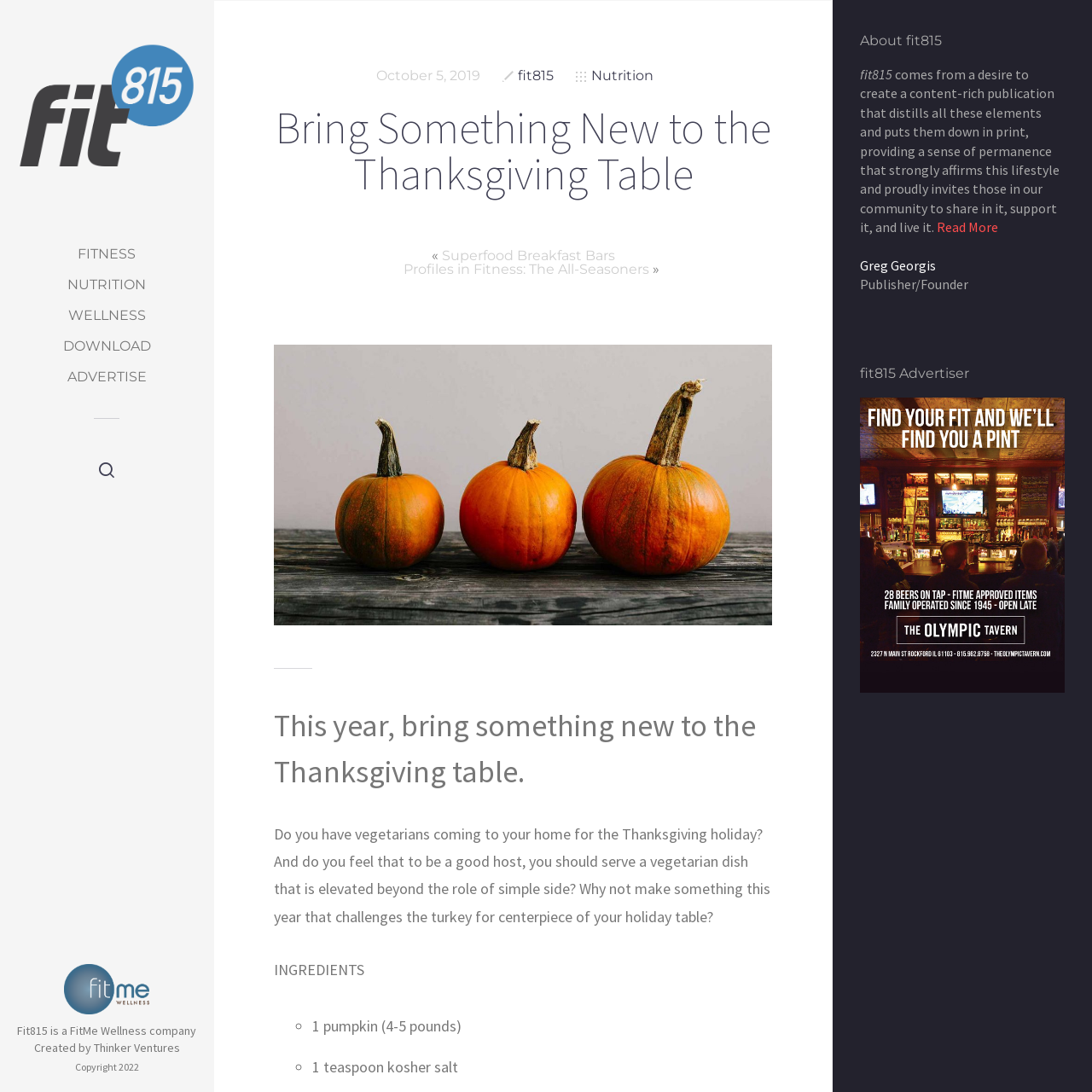Please answer the following question using a single word or phrase: 
What is the purpose of the recipe on this webpage?

To serve as a centerpiece for the holiday table